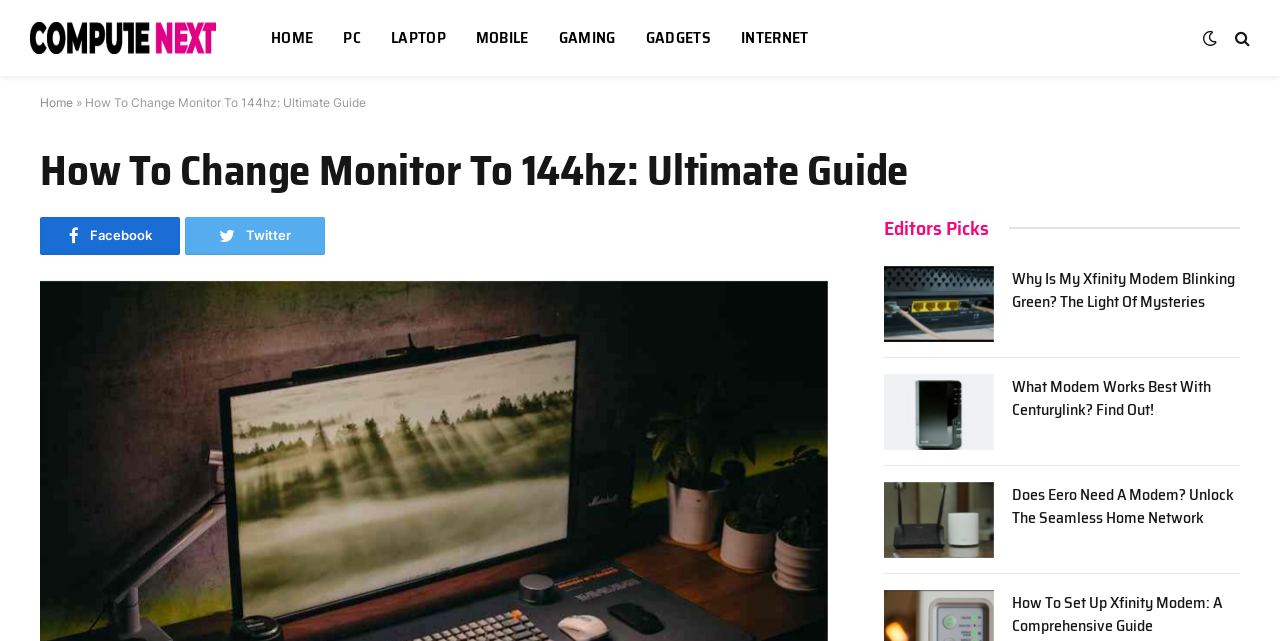Using the element description provided, determine the bounding box coordinates in the format (top-left x, top-left y, bottom-right x, bottom-right y). Ensure that all values are floating point numbers between 0 and 1. Element description: parent_node: HOME title="Compute Next"

[0.023, 0.019, 0.173, 0.1]